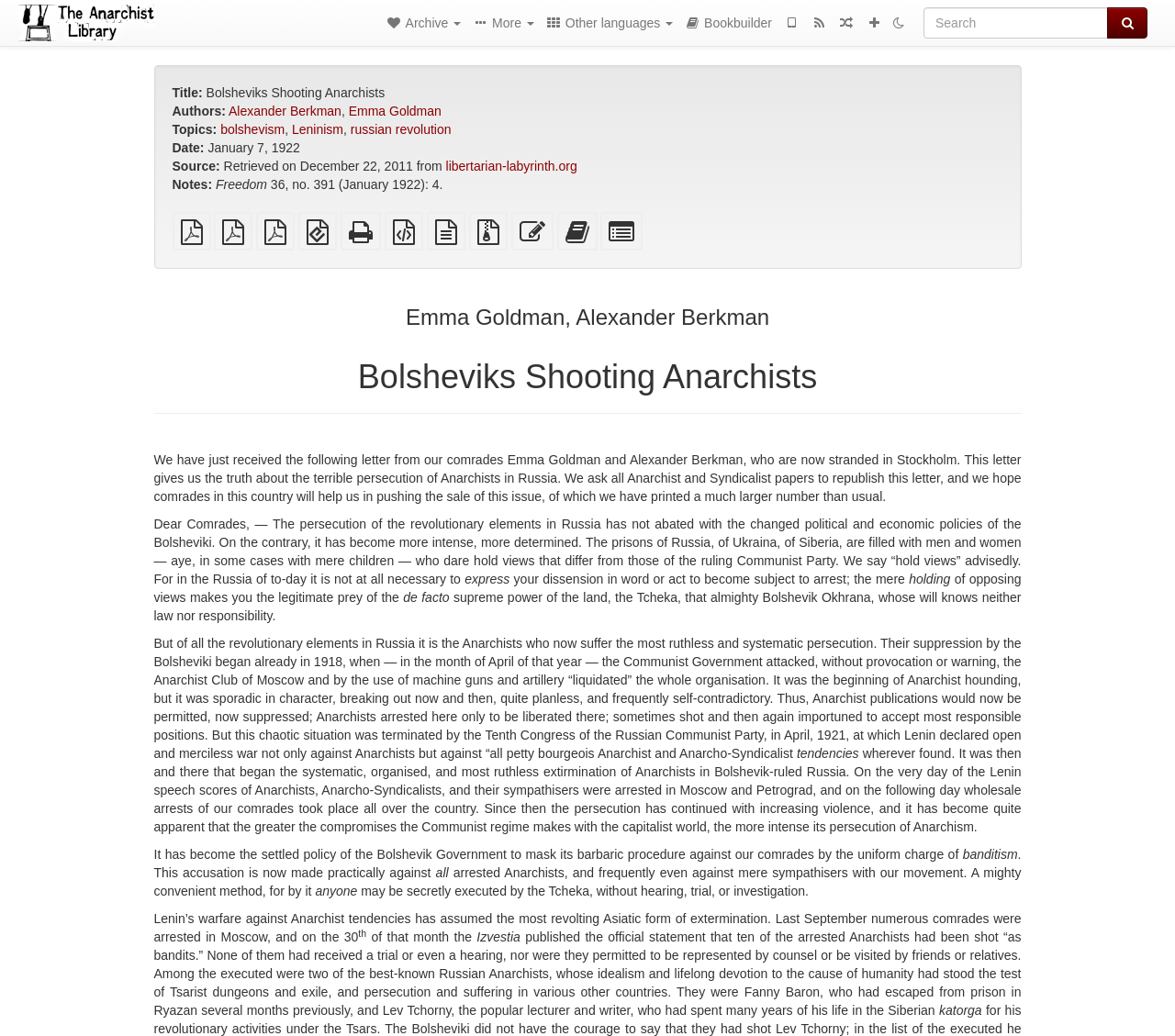Answer the following query with a single word or phrase:
What is the date of the text?

January 7, 1922